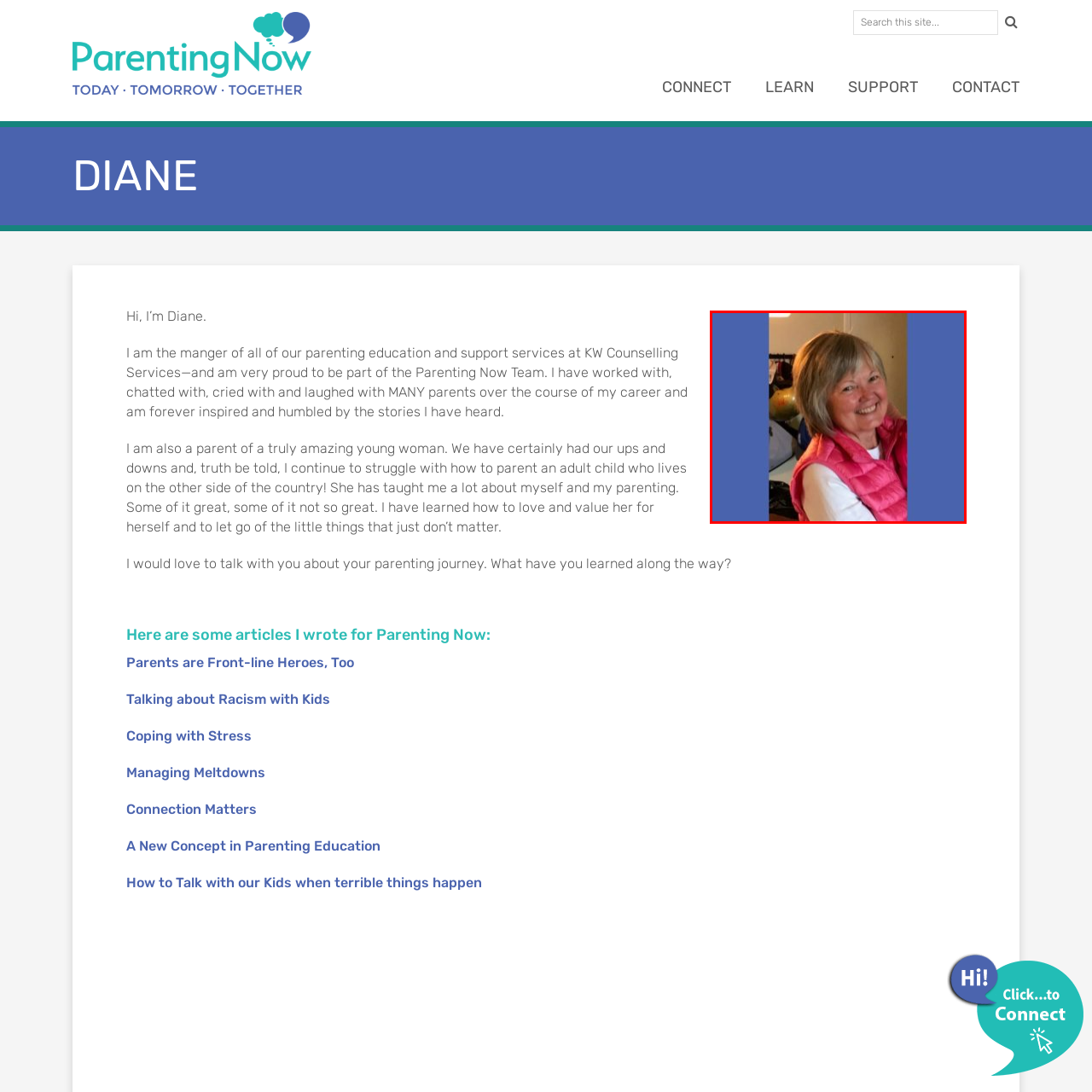Explain in detail the content of the image enclosed by the red outline.

The image features a cheerful woman with short, grayish hair, smiling warmly at the camera. She is wearing a bright pink vest over a white shirt, which adds a vibrant touch to her appearance. The background has soft, muted colors, highlighting her friendly expression. This portrait is likely associated with Diane, who is the manager of parenting education and support services at KW Counselling Services, and operates as part of the Parenting Now team. Diane's role involves engaging with parents, sharing experiences, and providing support, as reflected in her welcoming demeanor.